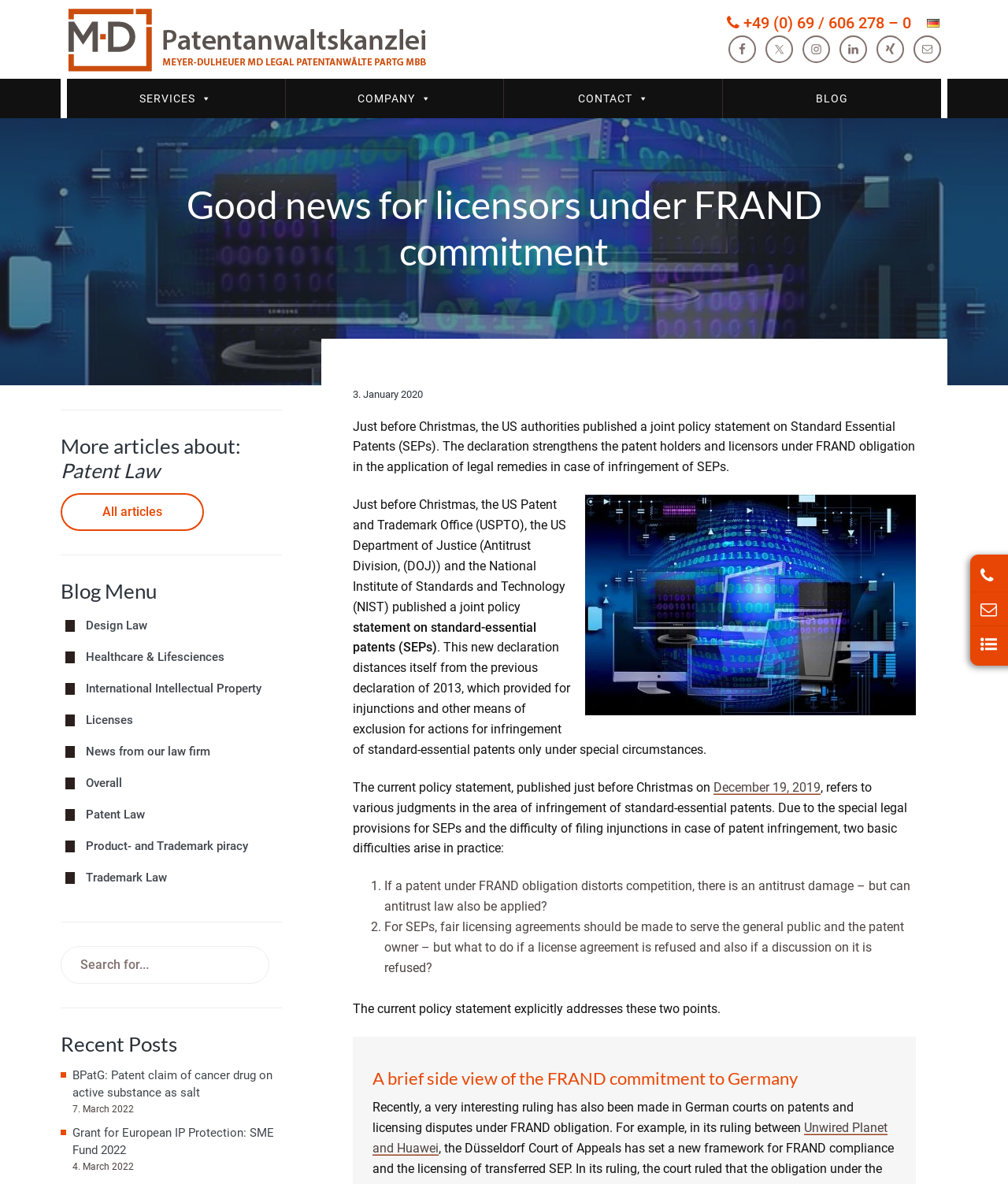Determine the bounding box coordinates of the clickable element necessary to fulfill the instruction: "Visit LinkedIn profile". Provide the coordinates as four float numbers within the 0 to 1 range, i.e., [left, top, right, bottom].

None